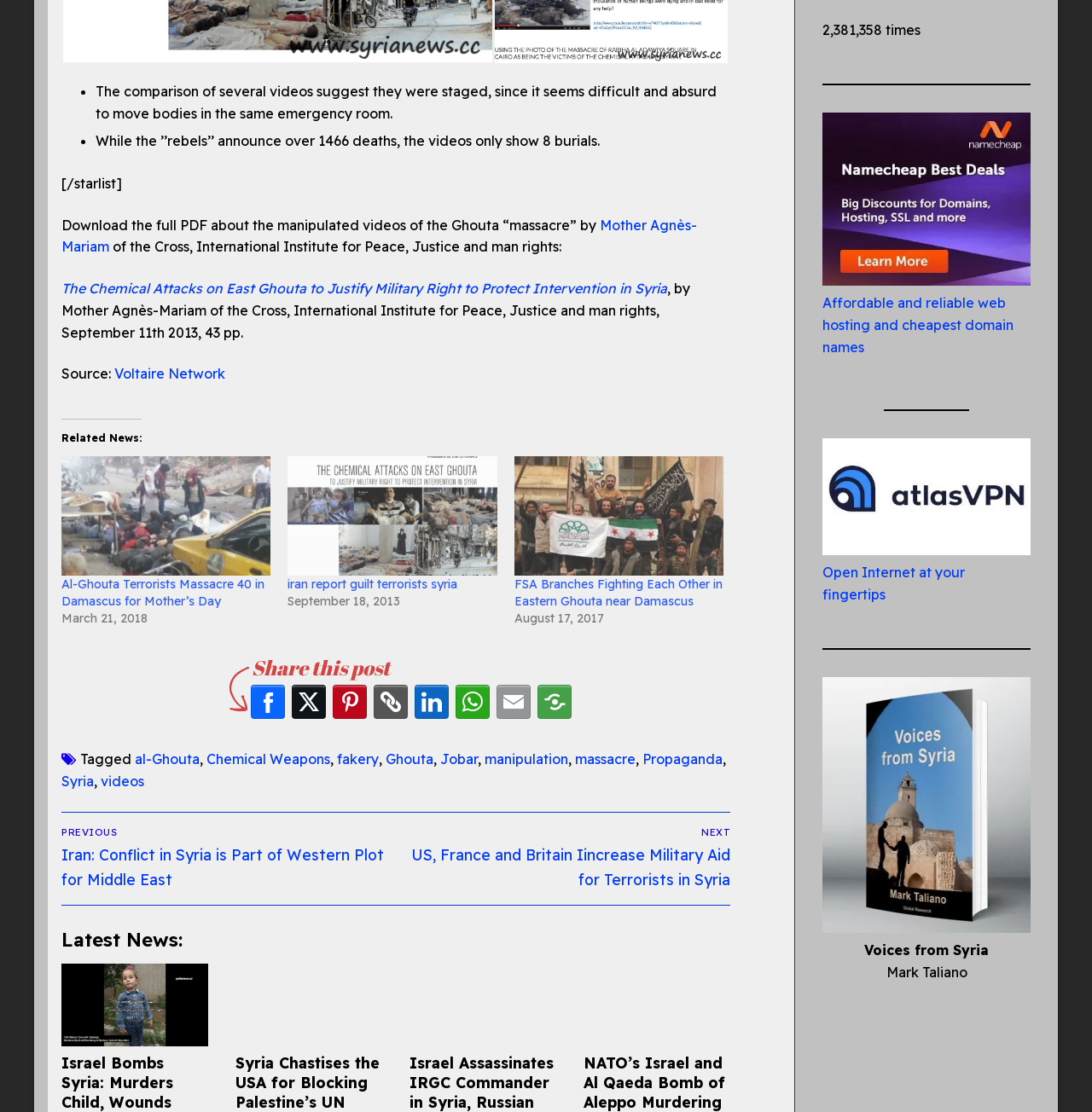Highlight the bounding box coordinates of the element you need to click to perform the following instruction: "Read the latest news: Child Martyr Diana M Sabbagh Murdered by Israeli bombing of Baniyas Syria 29 May 2024."

[0.056, 0.867, 0.191, 0.941]